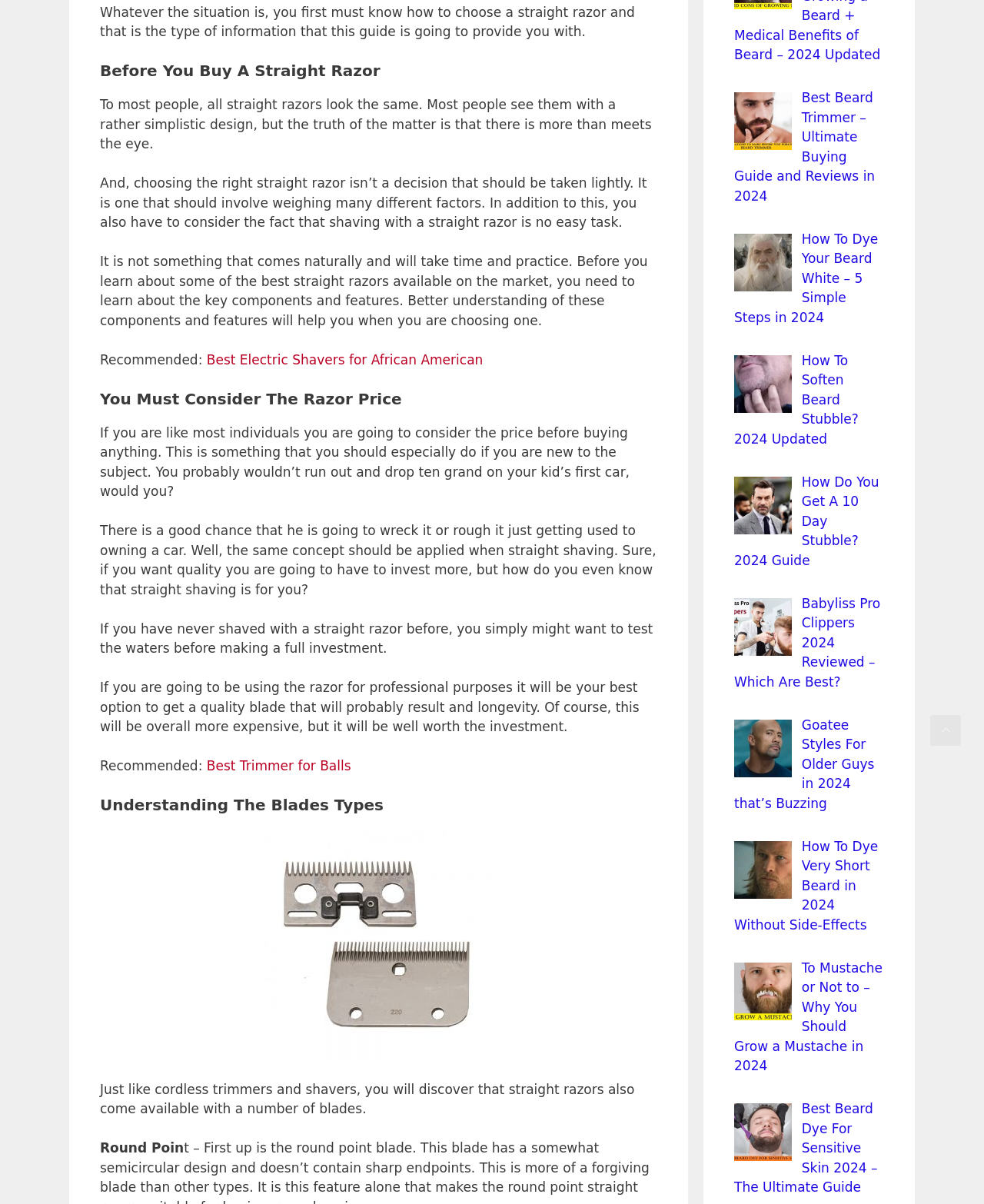Please identify the bounding box coordinates for the region that you need to click to follow this instruction: "Click the link to read the ultimate buying guide and reviews of the best beard trimmer in 2024".

[0.746, 0.075, 0.889, 0.169]